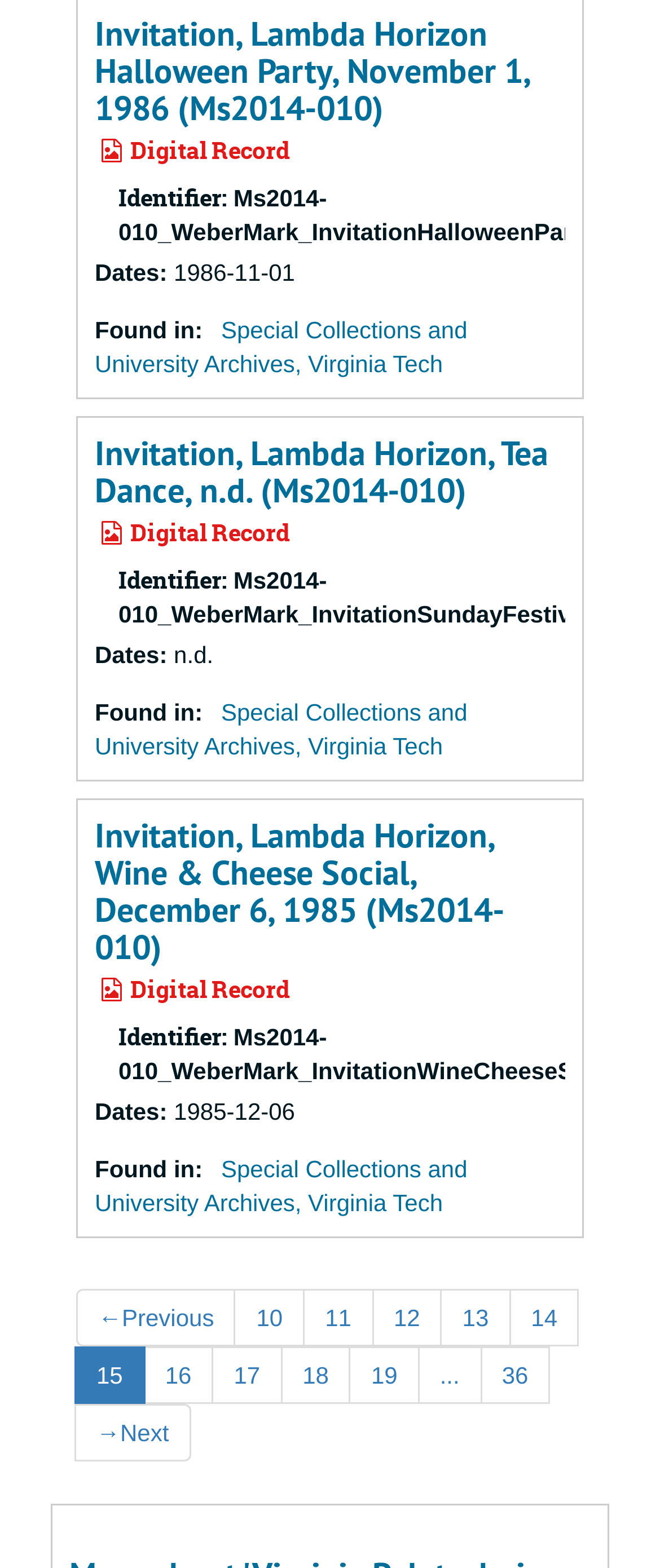Kindly determine the bounding box coordinates of the area that needs to be clicked to fulfill this instruction: "View Lambda Horizon Halloween Party invitation".

[0.144, 0.008, 0.803, 0.083]